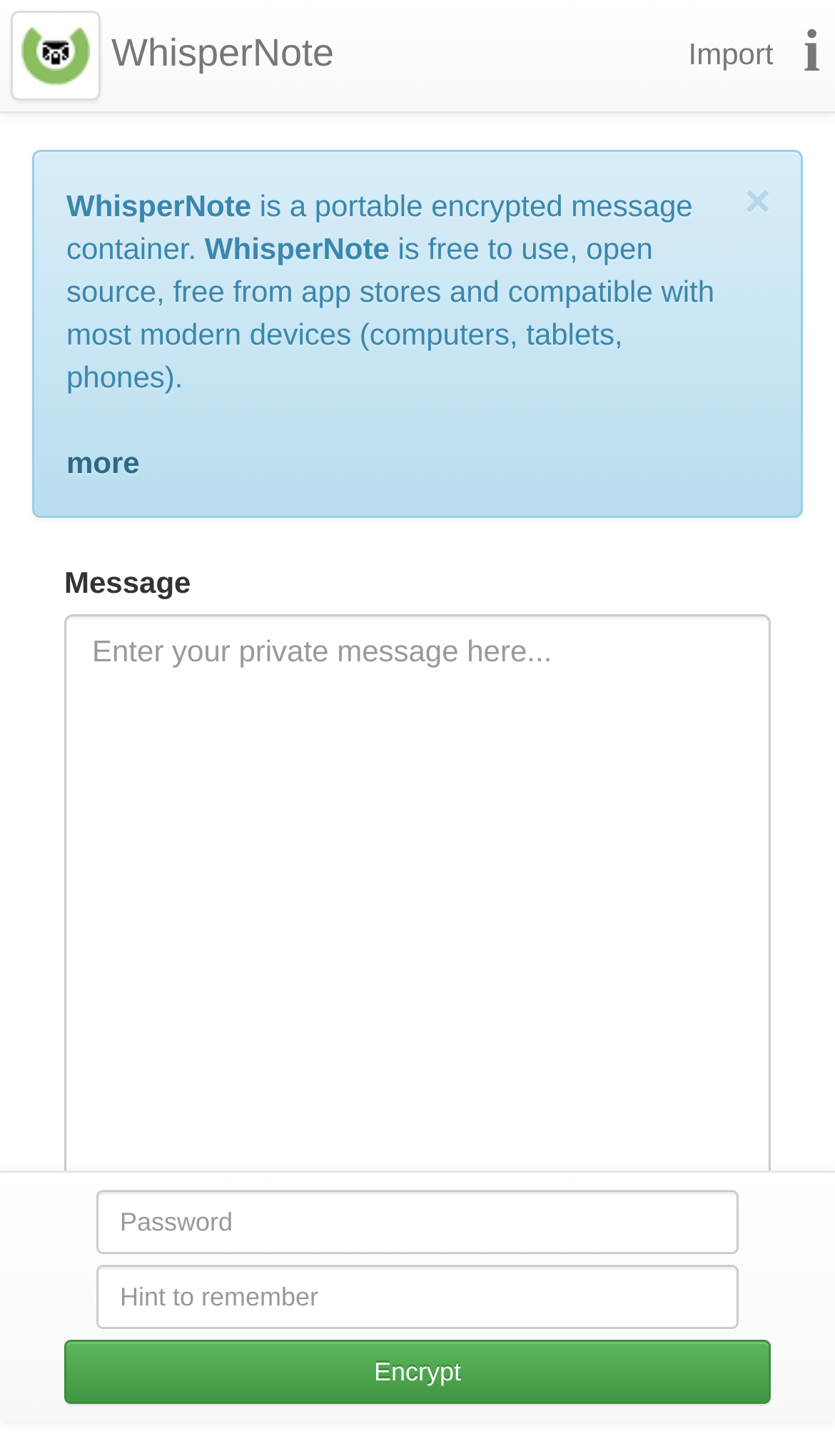Provide the bounding box coordinates of the section that needs to be clicked to accomplish the following instruction: "Set a password."

[0.115, 0.817, 0.885, 0.861]